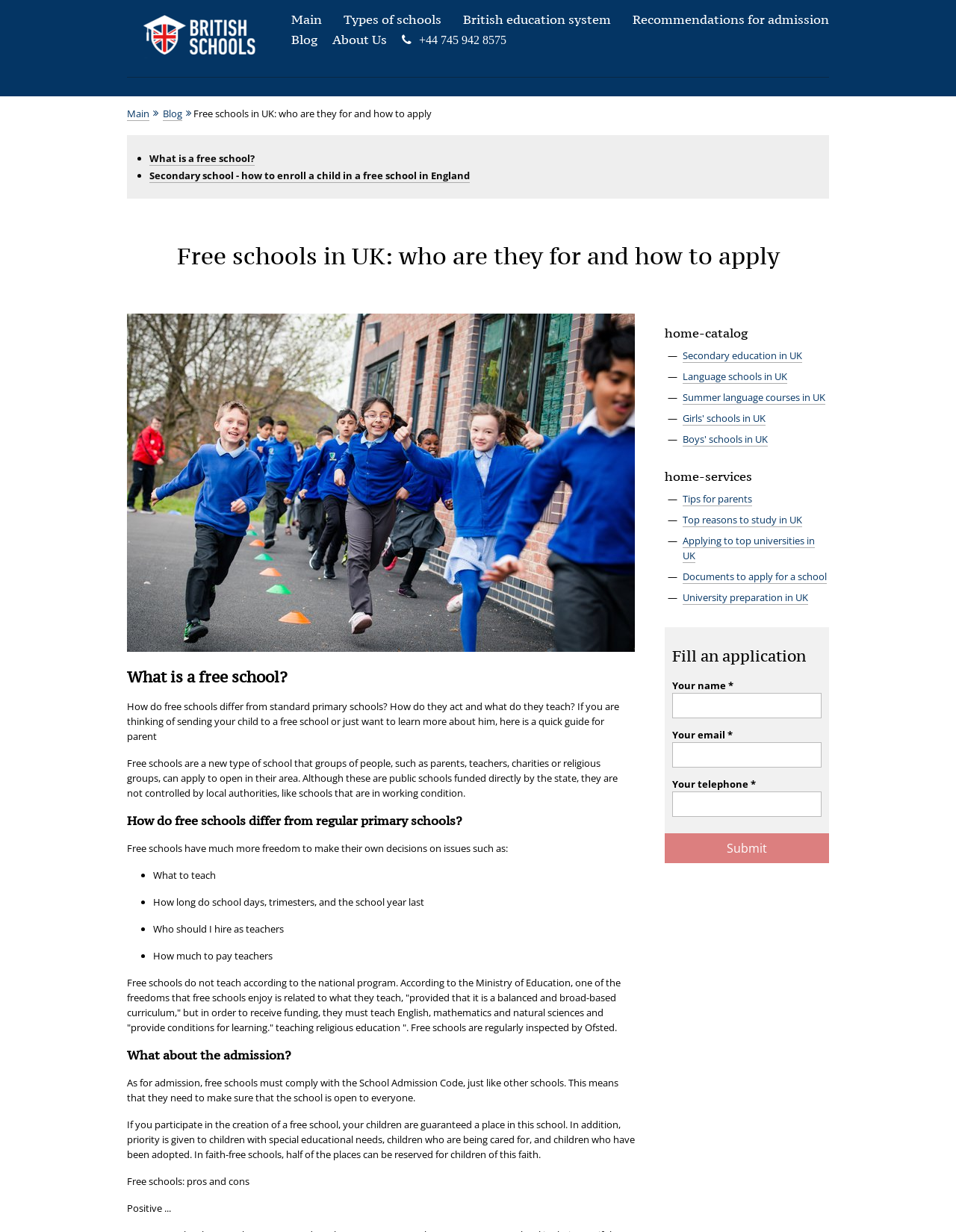Answer the following query concisely with a single word or phrase:
What is a free school?

A new type of school